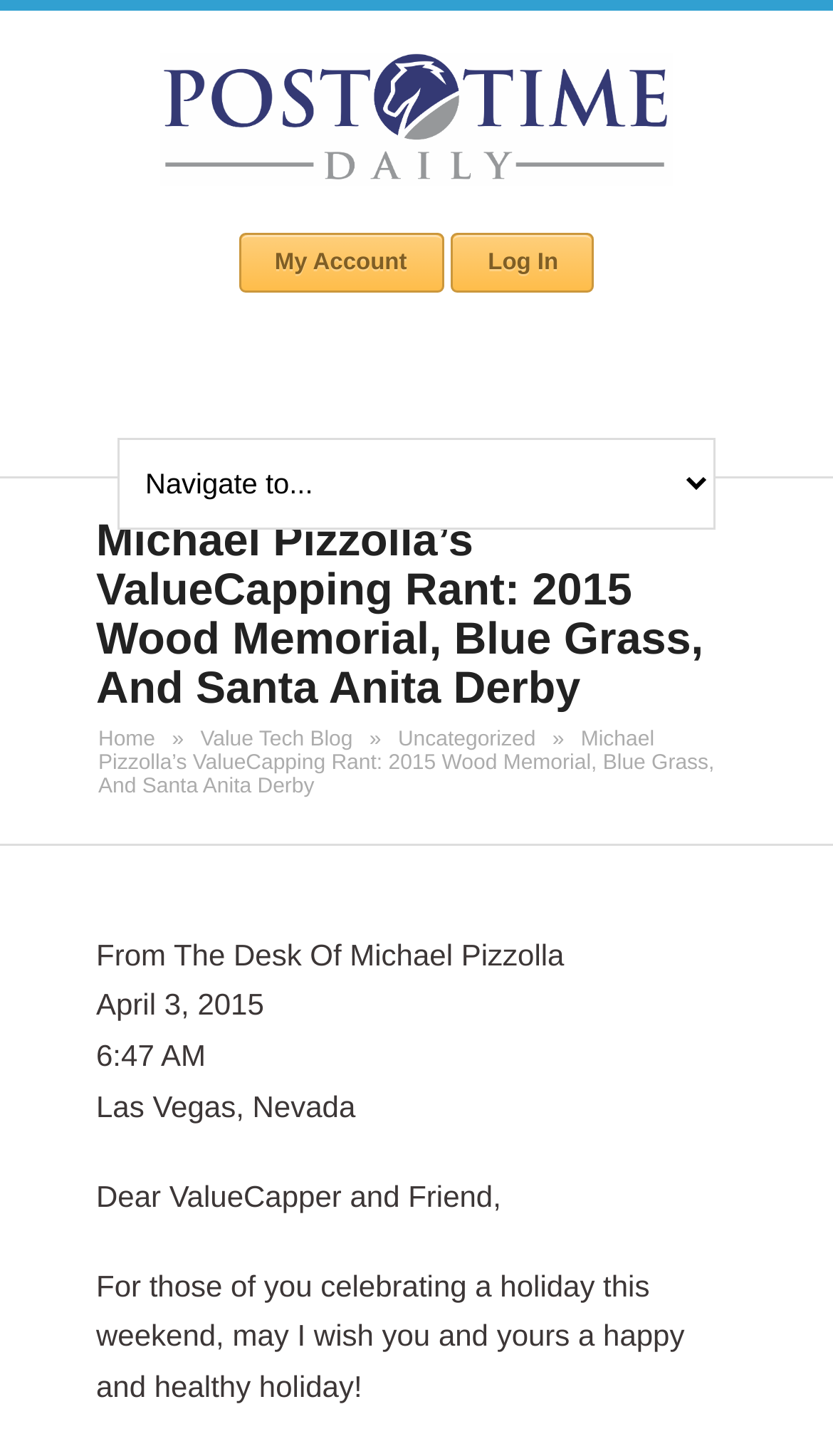What is the time of the post?
Please ensure your answer is as detailed and informative as possible.

I found the answer by looking at the time mentioned in the post, which is '6:47 AM'.